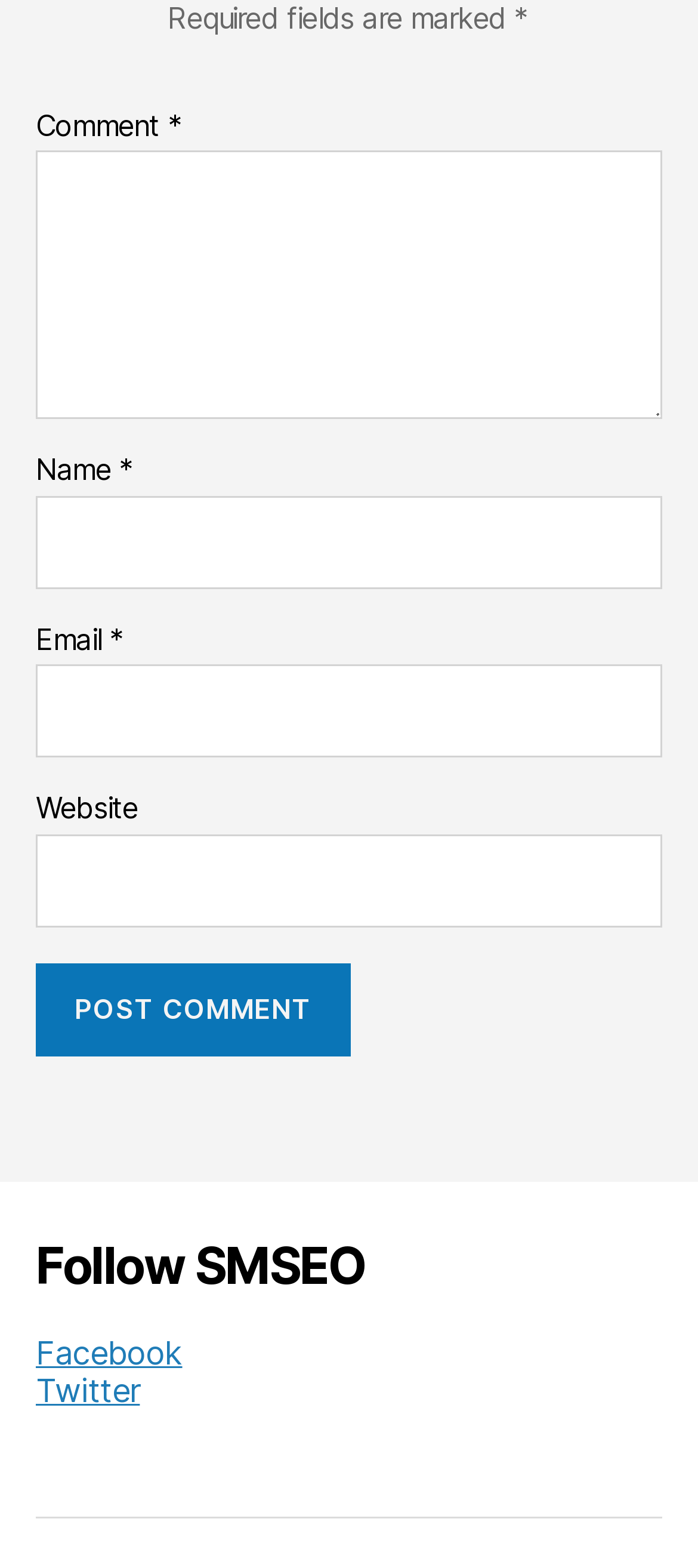What is the label of the first text field?
Answer the question with a single word or phrase by looking at the picture.

Comment